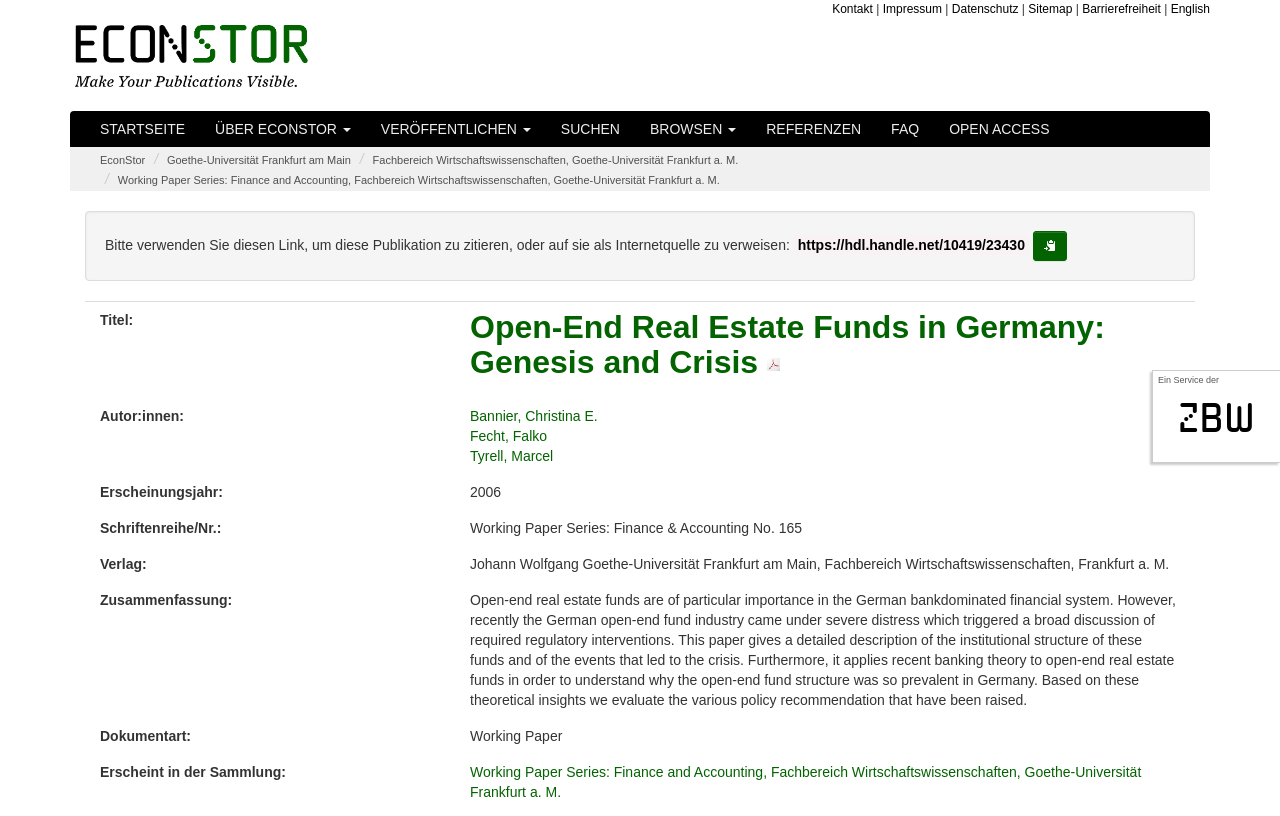Please specify the bounding box coordinates of the area that should be clicked to accomplish the following instruction: "Click on the 'EconStor - Make Your Publications Visible. (Startseite)' link". The coordinates should consist of four float numbers between 0 and 1, i.e., [left, top, right, bottom].

[0.055, 0.057, 0.242, 0.077]